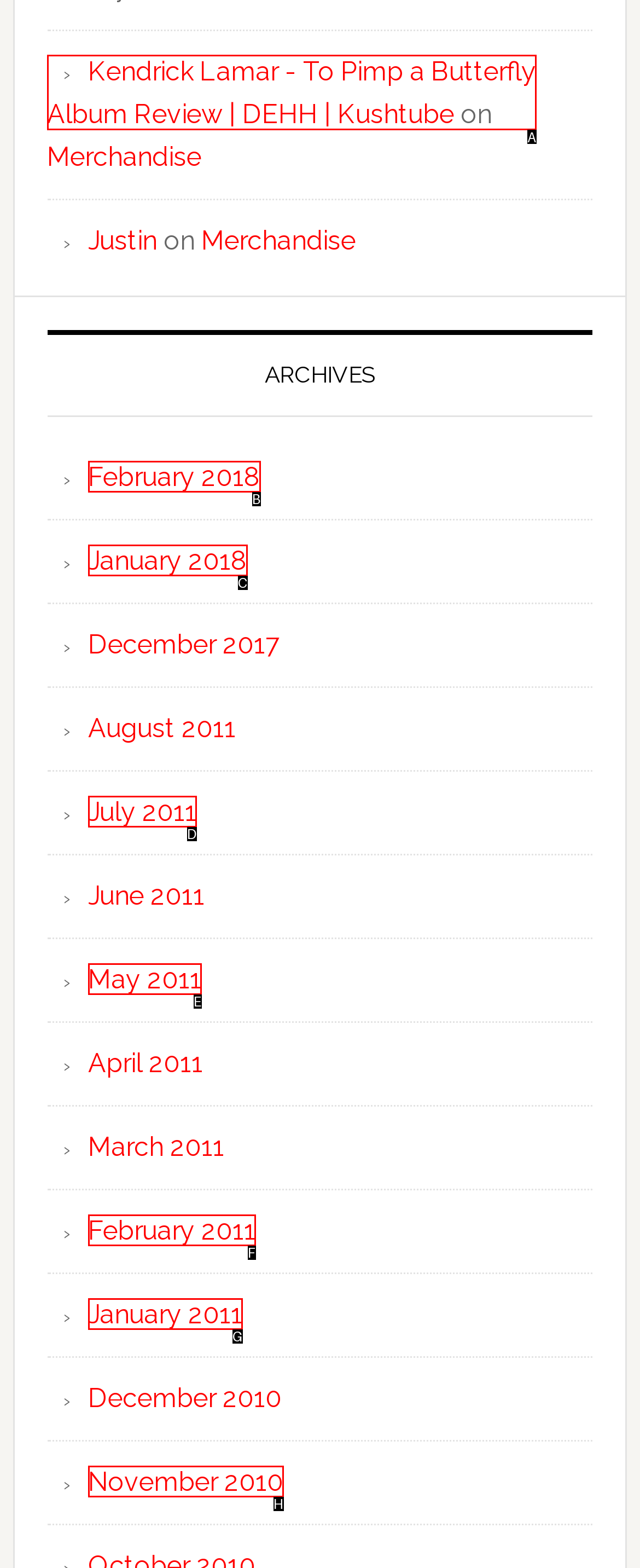Select the letter of the UI element you need to click to complete this task: view Kendrick Lamar album review.

A